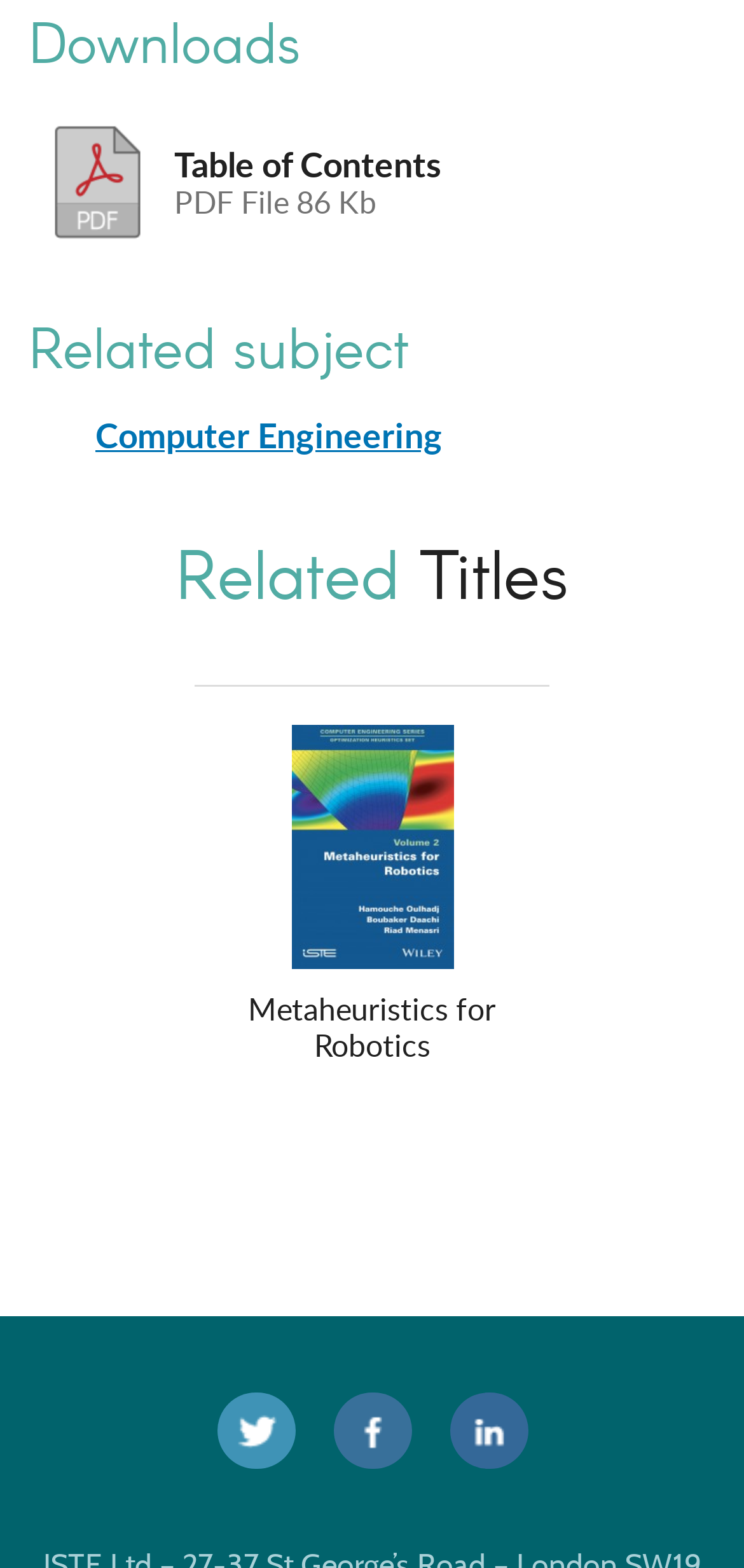Determine the bounding box coordinates for the UI element matching this description: "Metaheuristics for Robotics".

[0.262, 0.462, 0.738, 0.791]